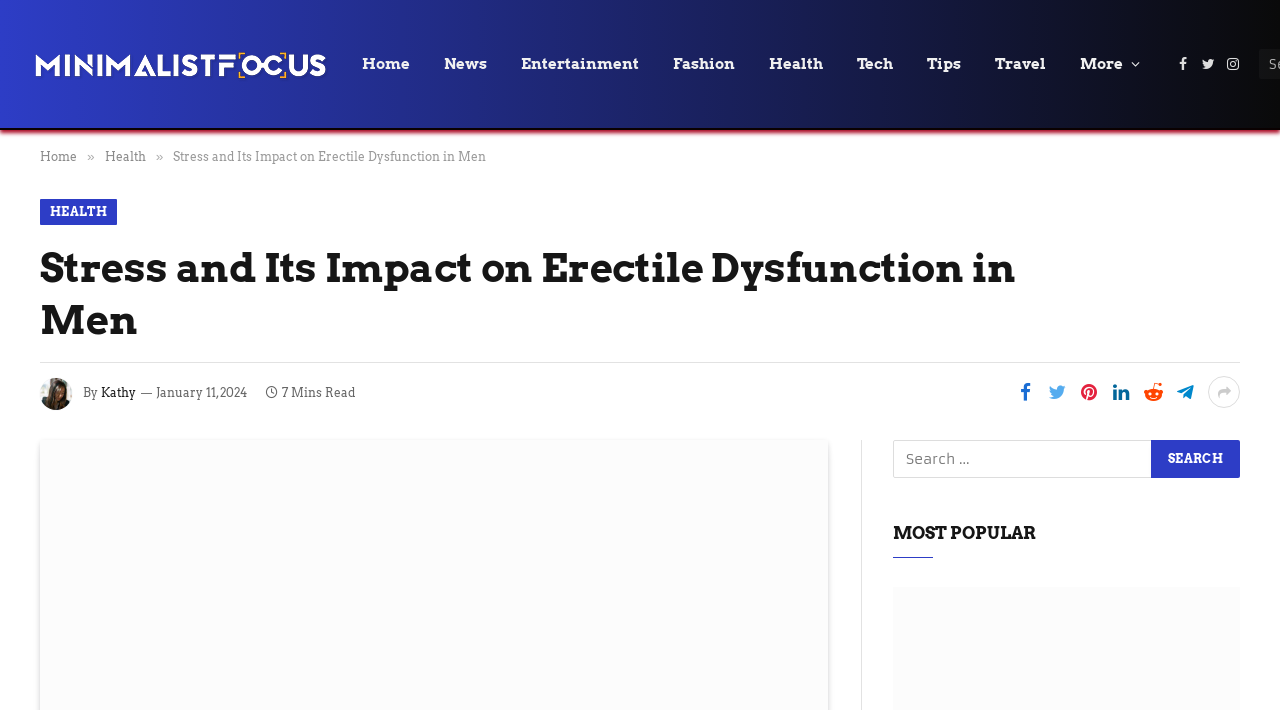Extract the primary headline from the webpage and present its text.

Stress and Its Impact on Erectile Dysfunction in Men